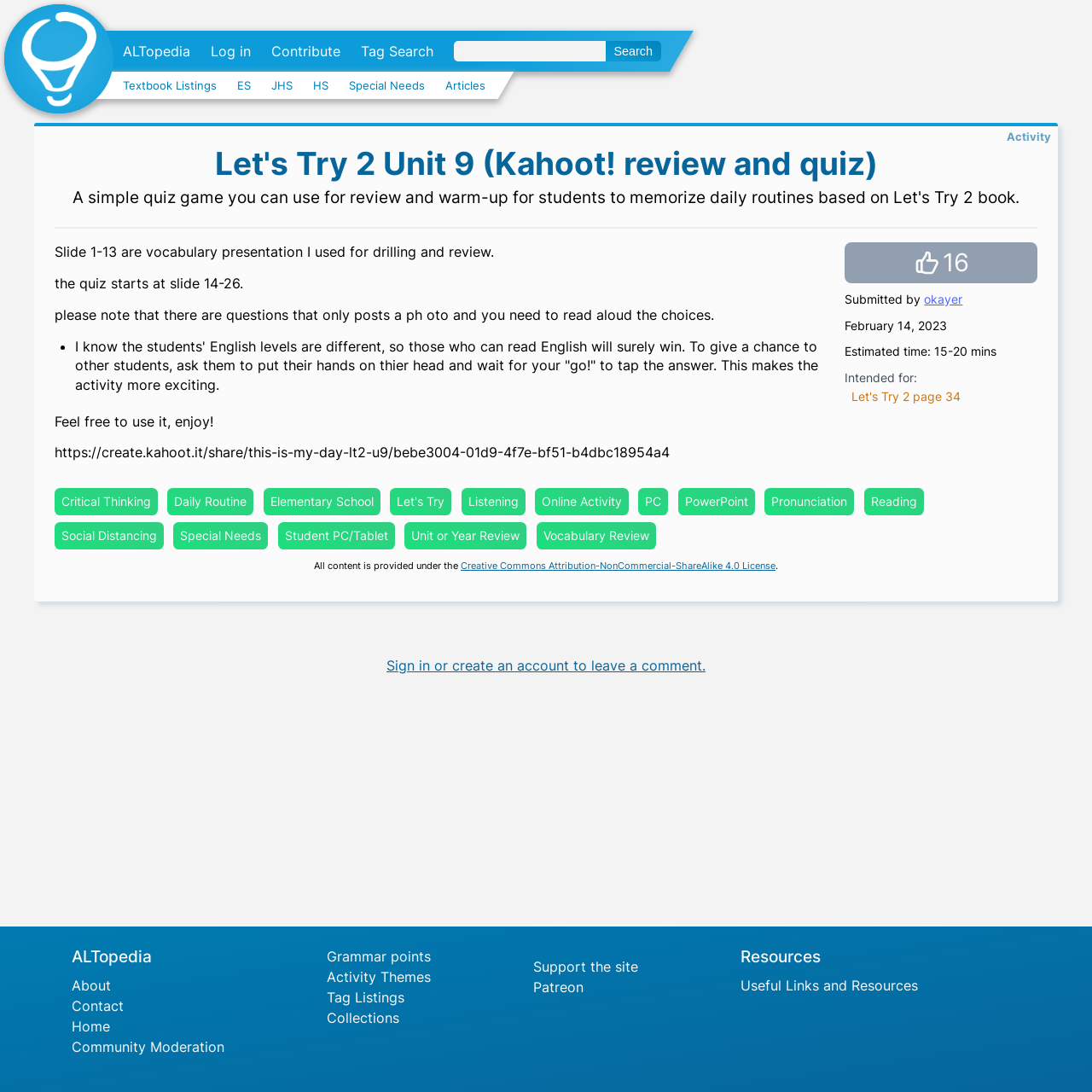Given the element description Vocabulary Review, predict the bounding box coordinates for the UI element in the webpage screenshot. The format should be (top-left x, top-left y, bottom-right x, bottom-right y), and the values should be between 0 and 1.

[0.491, 0.478, 0.6, 0.503]